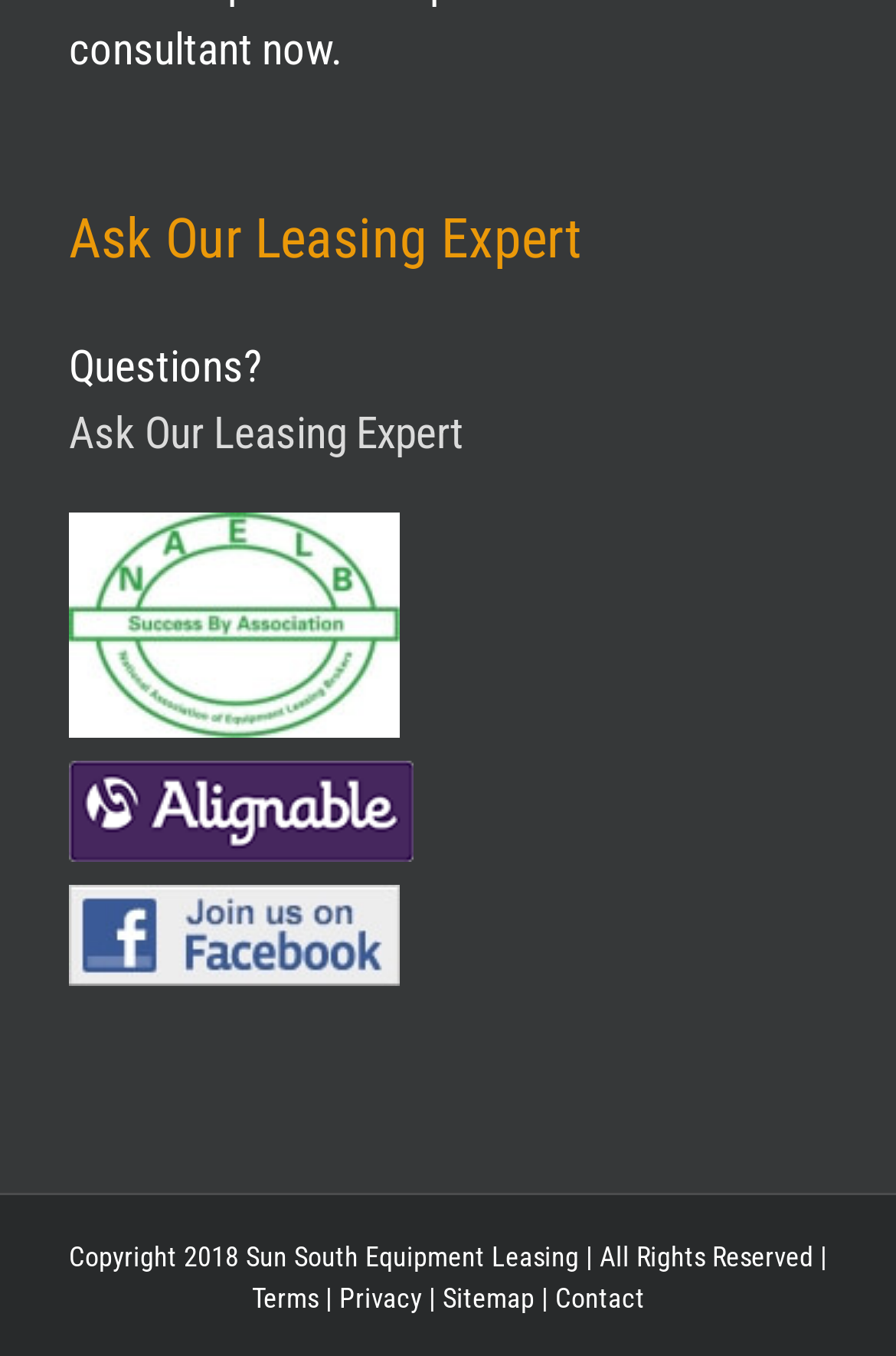Determine the bounding box coordinates of the section to be clicked to follow the instruction: "Visit naelb". The coordinates should be given as four float numbers between 0 and 1, formatted as [left, top, right, bottom].

[0.077, 0.382, 0.446, 0.421]